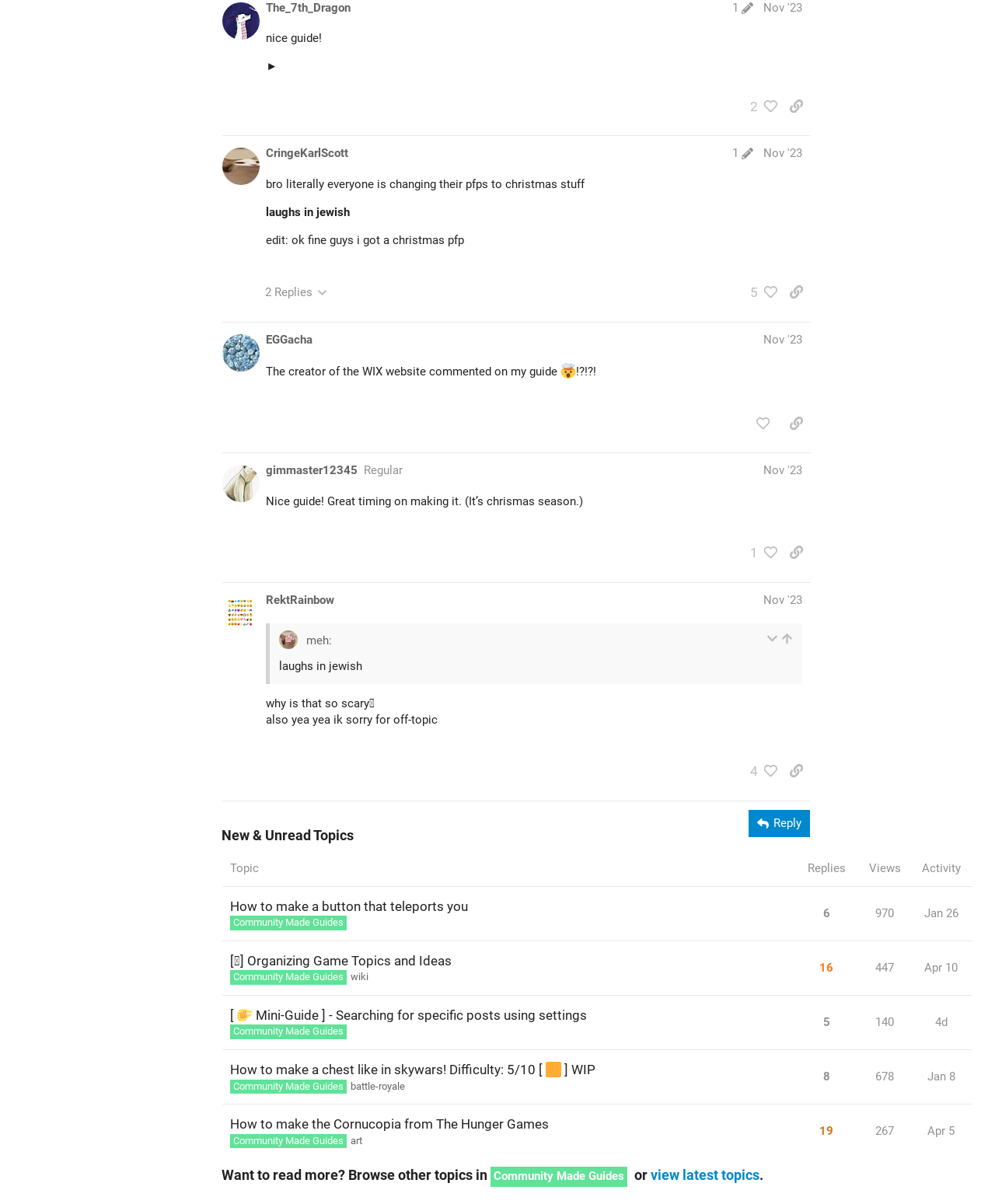Please mark the bounding box coordinates of the area that should be clicked to carry out the instruction: "Click the 'Reply' button".

[0.752, 0.673, 0.814, 0.695]